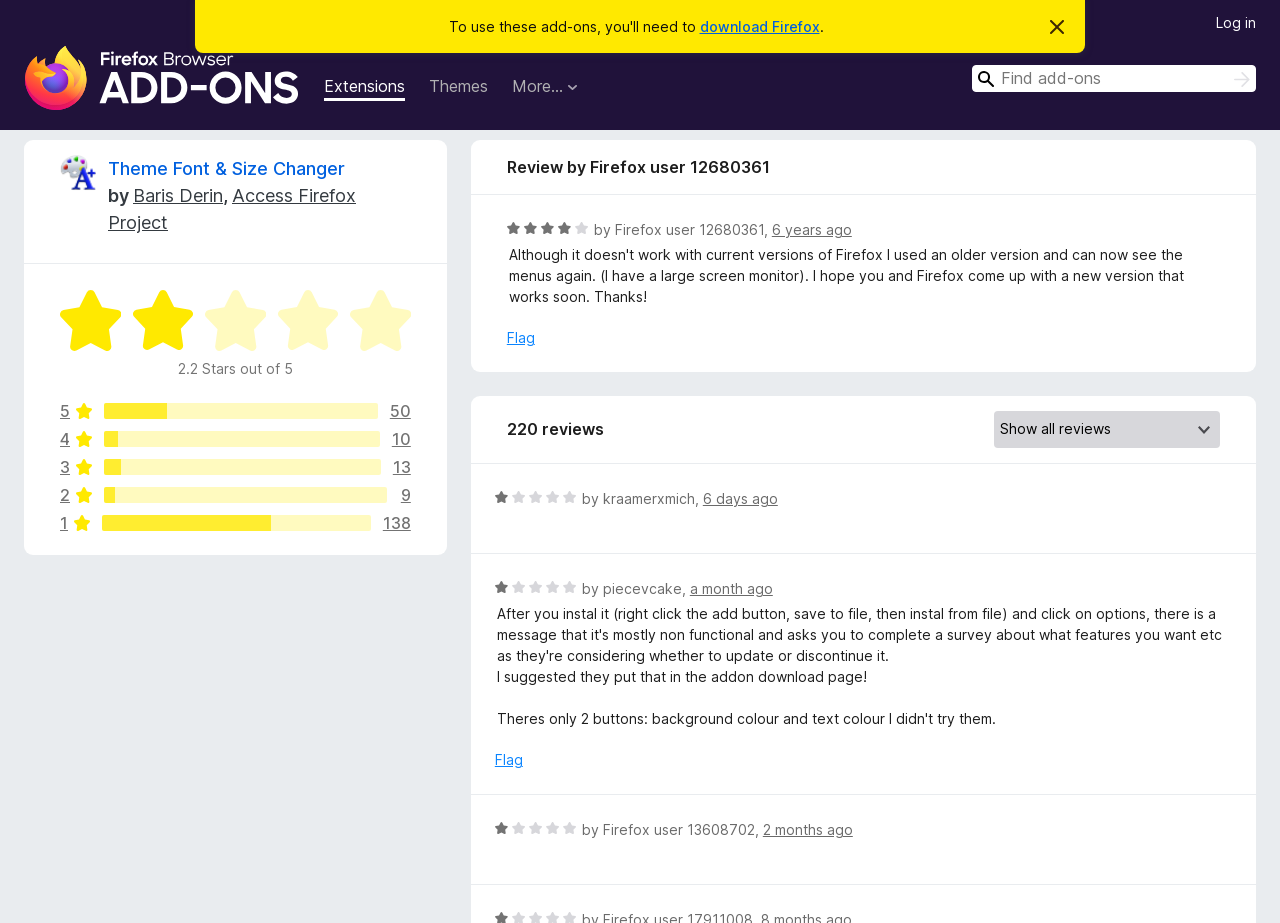What is the principal heading displayed on the webpage?

Reviews for Theme Font & Size Changer